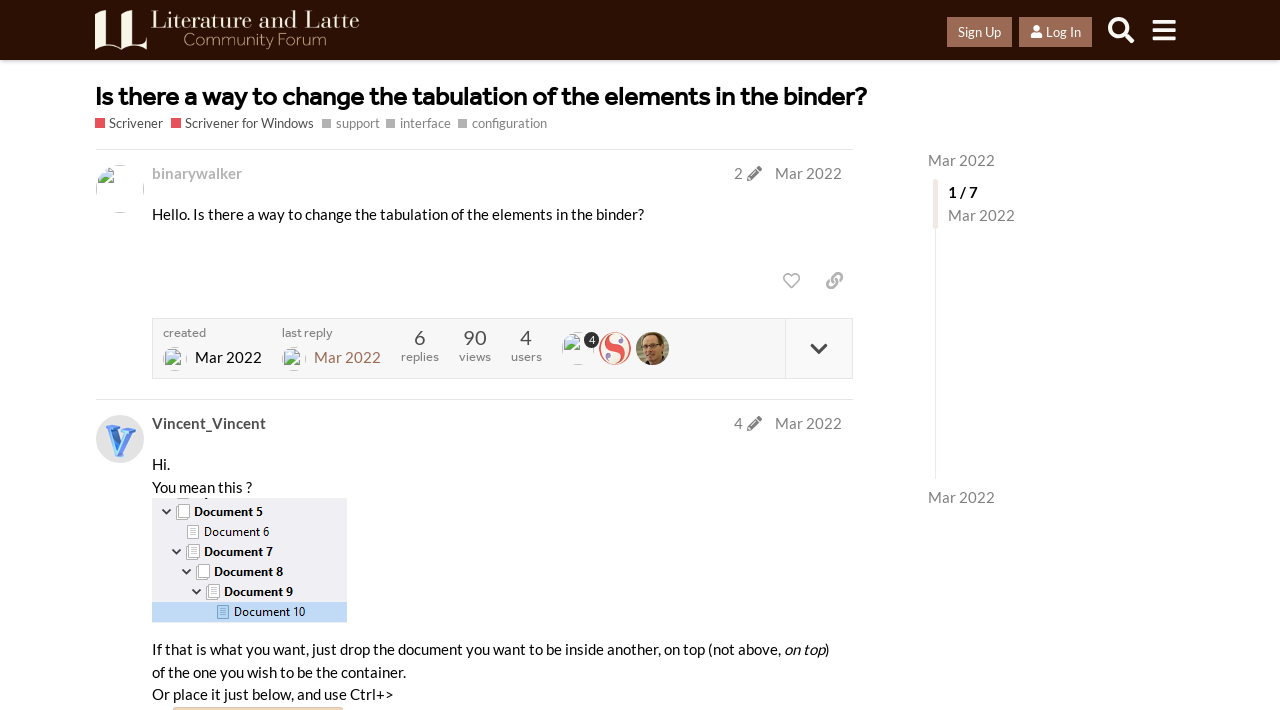Identify the bounding box coordinates of the section to be clicked to complete the task described by the following instruction: "Click on the link 'Is there a way to change the tabulation of the elements in the binder?'". The coordinates should be four float numbers between 0 and 1, formatted as [left, top, right, bottom].

[0.074, 0.102, 0.677, 0.173]